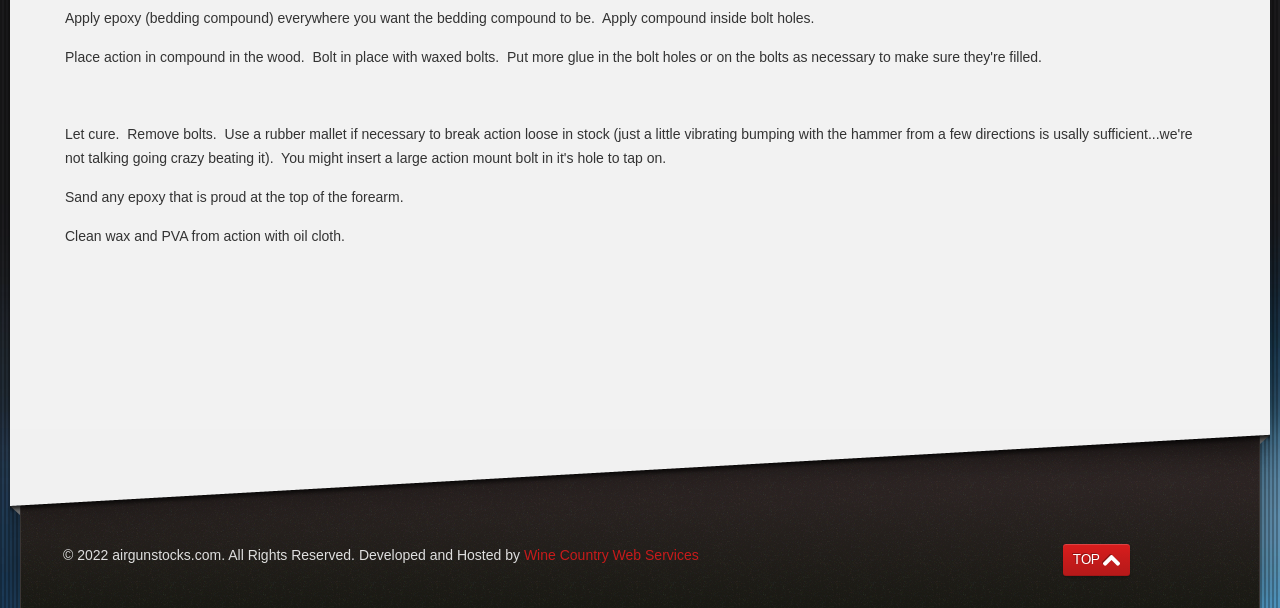What is the copyright year of the website?
Please give a detailed and thorough answer to the question, covering all relevant points.

The copyright information at the bottom of the webpage states '© 2022 airgunstocks.com', which indicates that the website's copyright year is 2022.